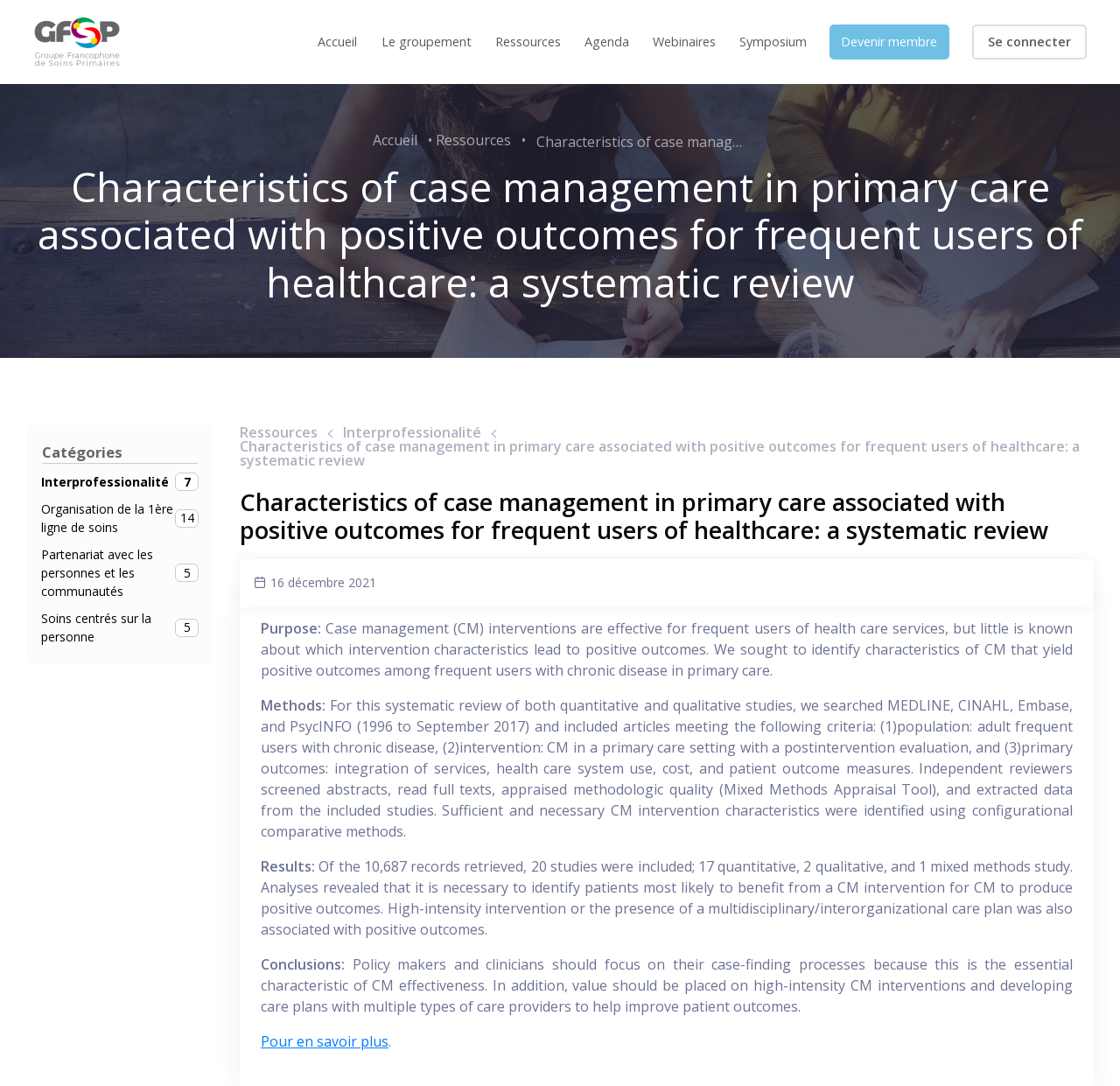Using the details in the image, give a detailed response to the question below:
What is the recommended focus for policy makers and clinicians?

The recommended focus for policy makers and clinicians can be found in the 'Conclusions' section of the webpage, where it is stated that policy makers and clinicians should focus on their case-finding processes because this is the essential characteristic of case management effectiveness.